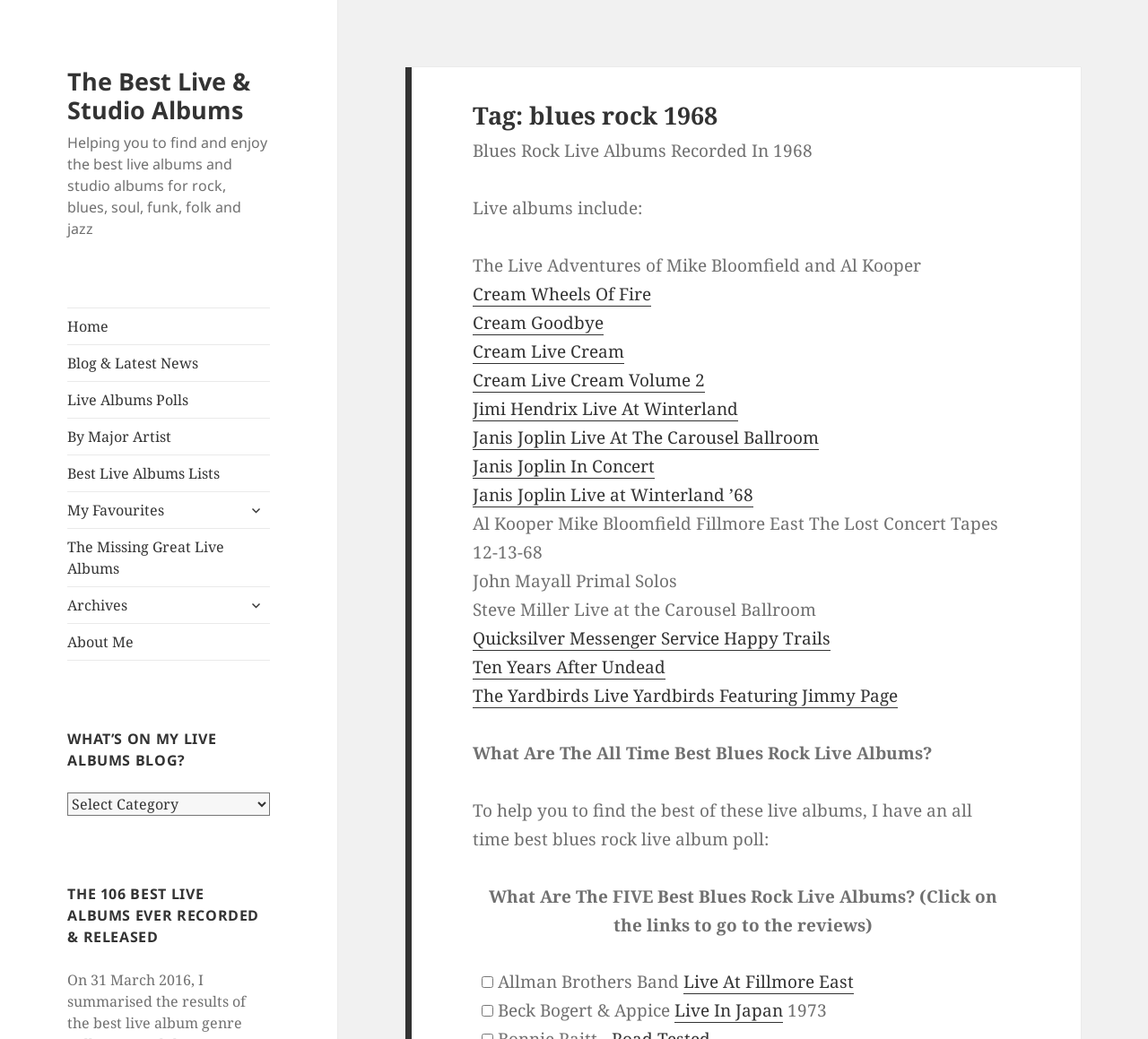Please provide the bounding box coordinates for the element that needs to be clicked to perform the following instruction: "Click on the 'Best Live Albums Lists' link". The coordinates should be given as four float numbers between 0 and 1, i.e., [left, top, right, bottom].

[0.059, 0.438, 0.235, 0.472]